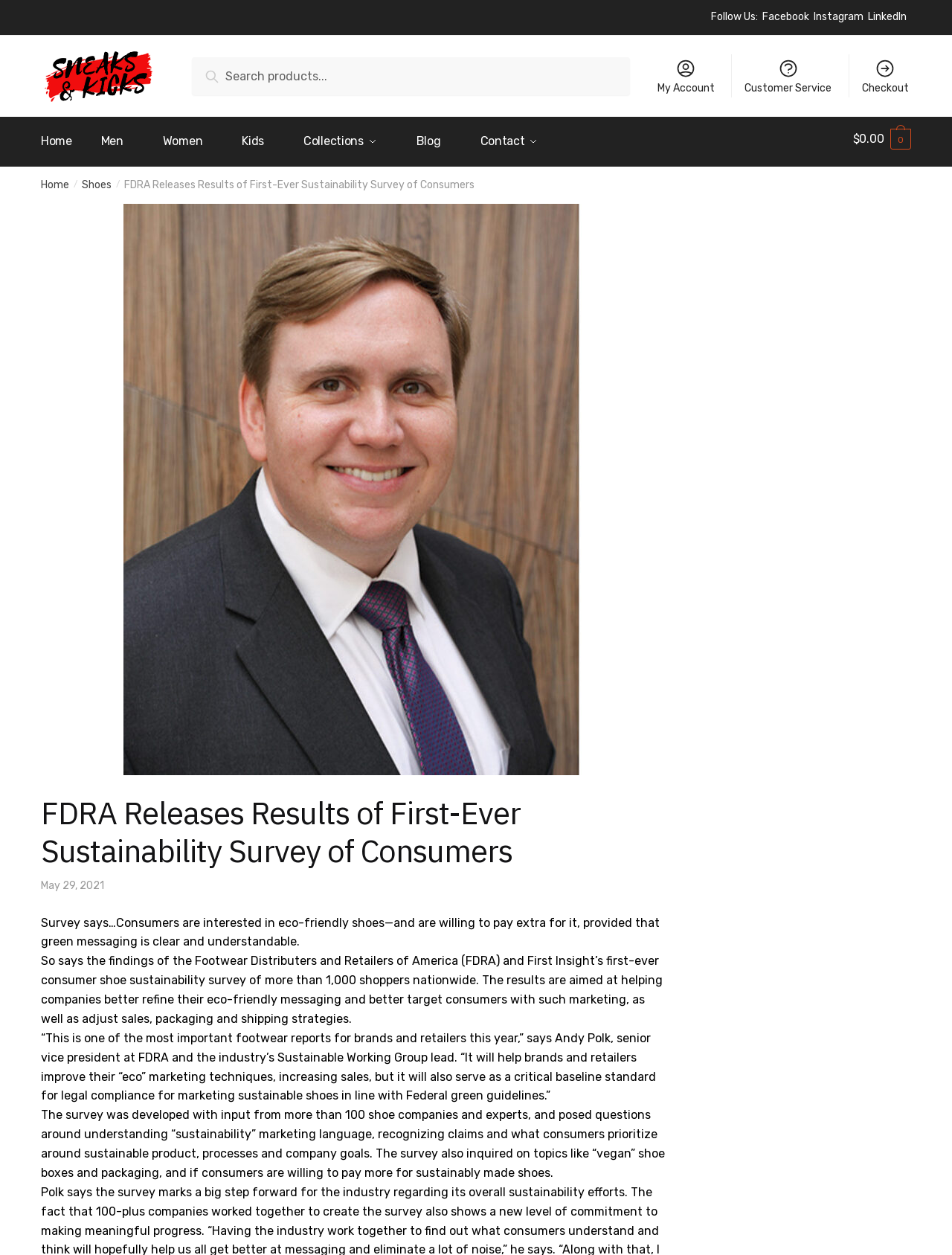Give a short answer to this question using one word or a phrase:
How many navigation links are in the primary navigation?

7